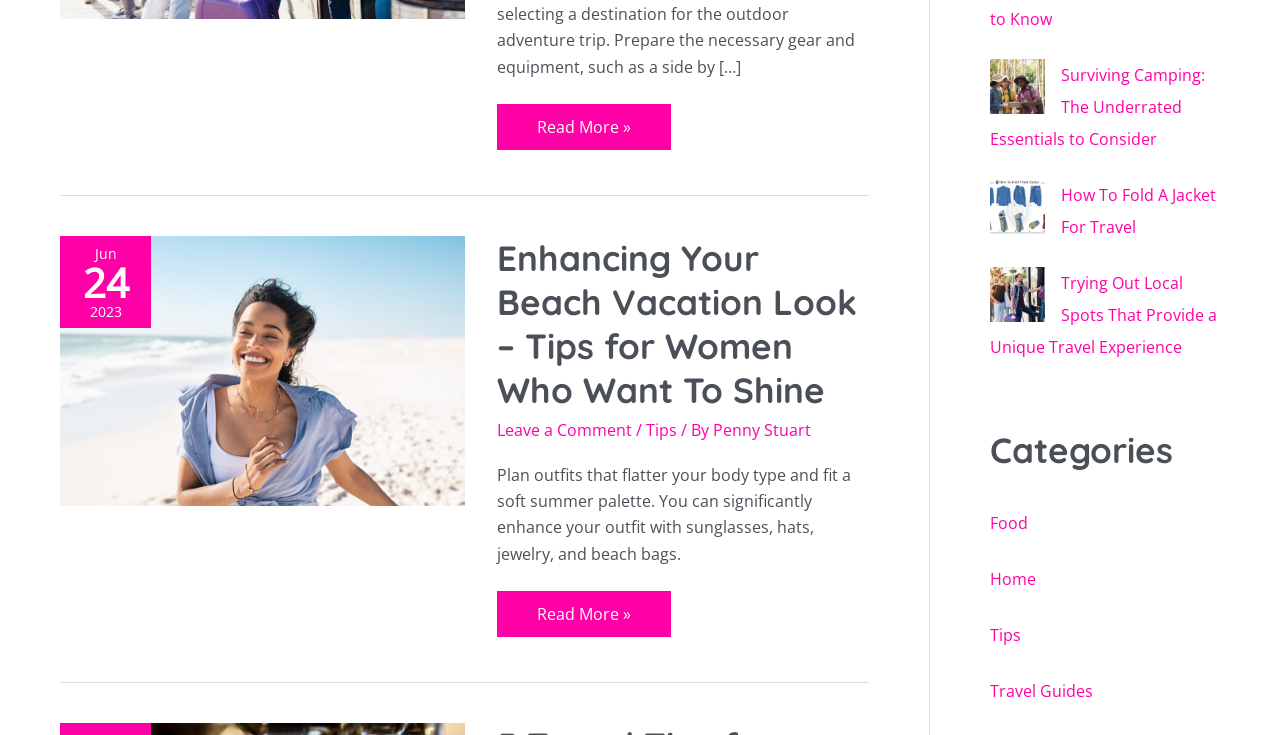Please find the bounding box coordinates in the format (top-left x, top-left y, bottom-right x, bottom-right y) for the given element description. Ensure the coordinates are floating point numbers between 0 and 1. Description: SHOP

None